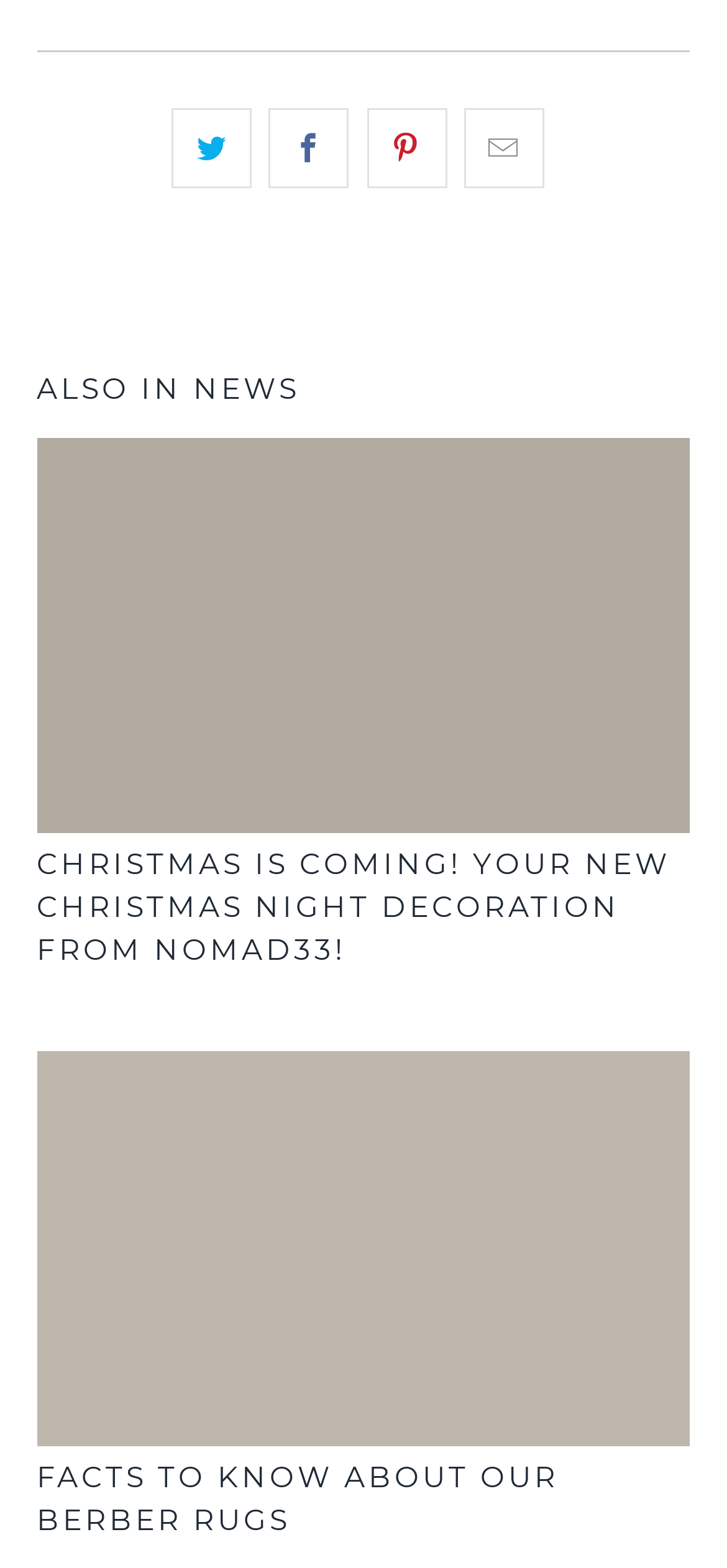What is the theme of the first article?
Please give a detailed and elaborate explanation in response to the question.

The first article has a heading 'CHRISTMAS IS COMING! YOUR NEW CHRISTMAS NIGHT DECORATION FROM NOMAD33!' and an image with a similar description, indicating that the theme of the article is Christmas.